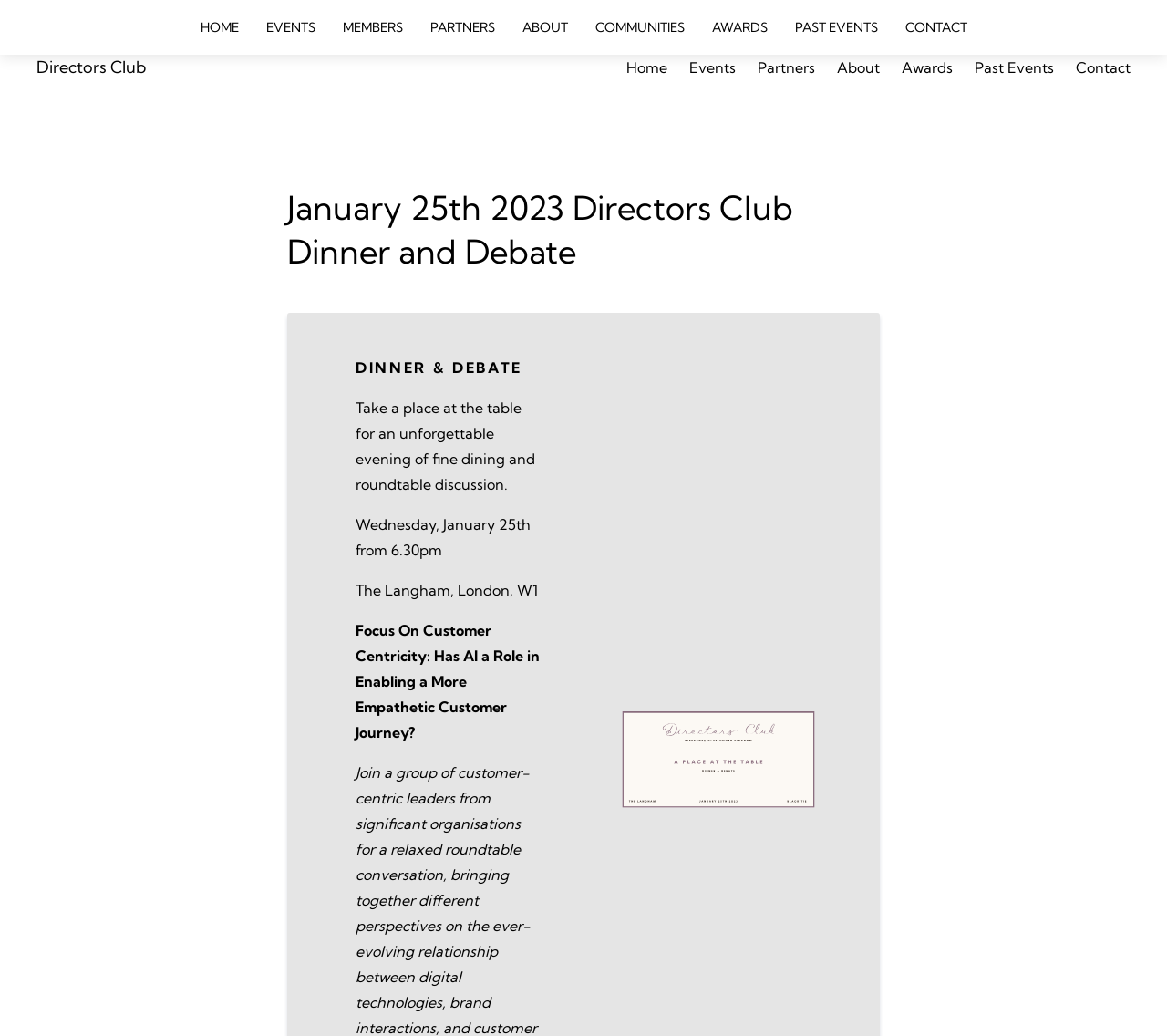Identify the bounding box coordinates of the region I need to click to complete this instruction: "contact the directors club".

[0.775, 0.015, 0.829, 0.037]